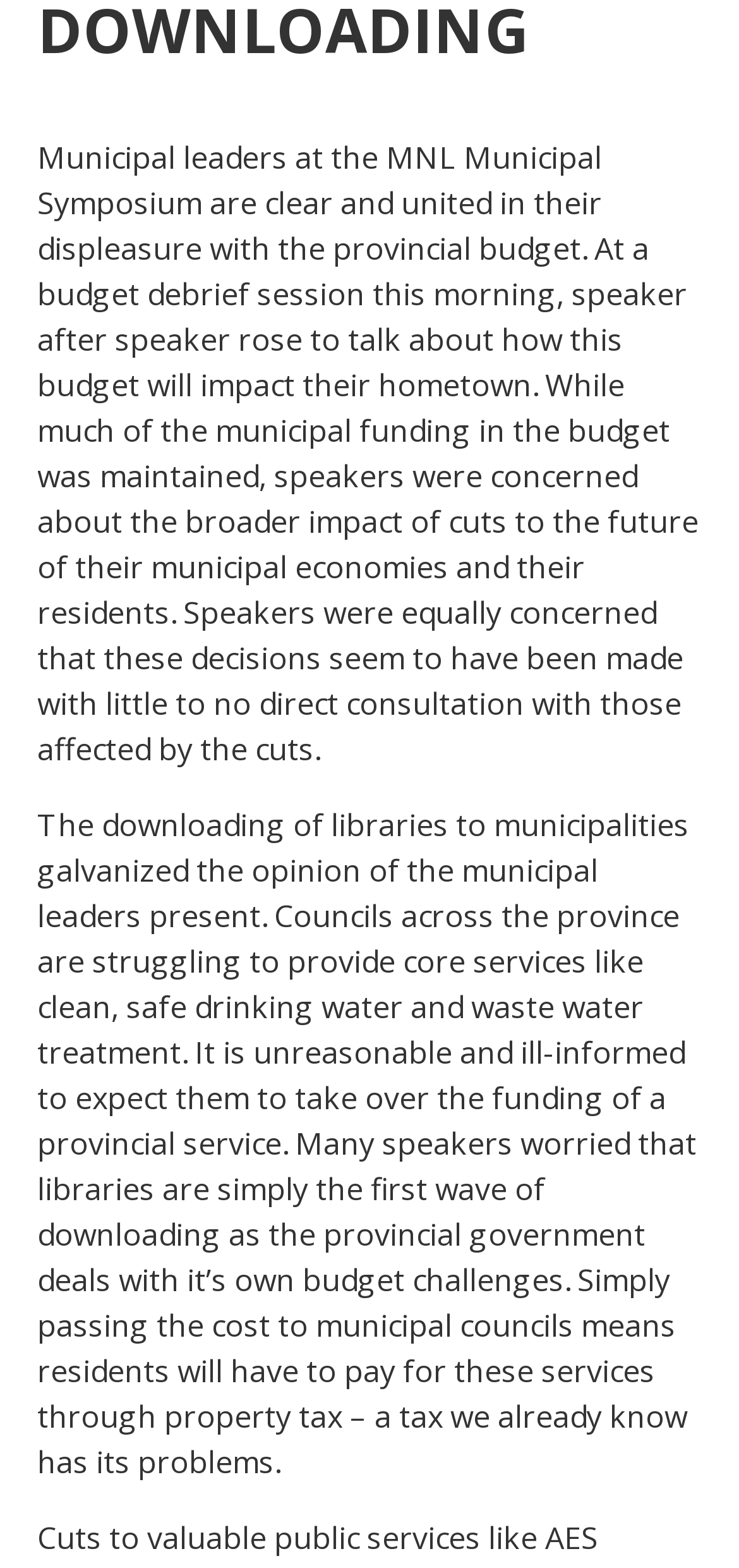Predict the bounding box of the UI element based on the description: "BOOK NOW". The coordinates should be four float numbers between 0 and 1, formatted as [left, top, right, bottom].

None